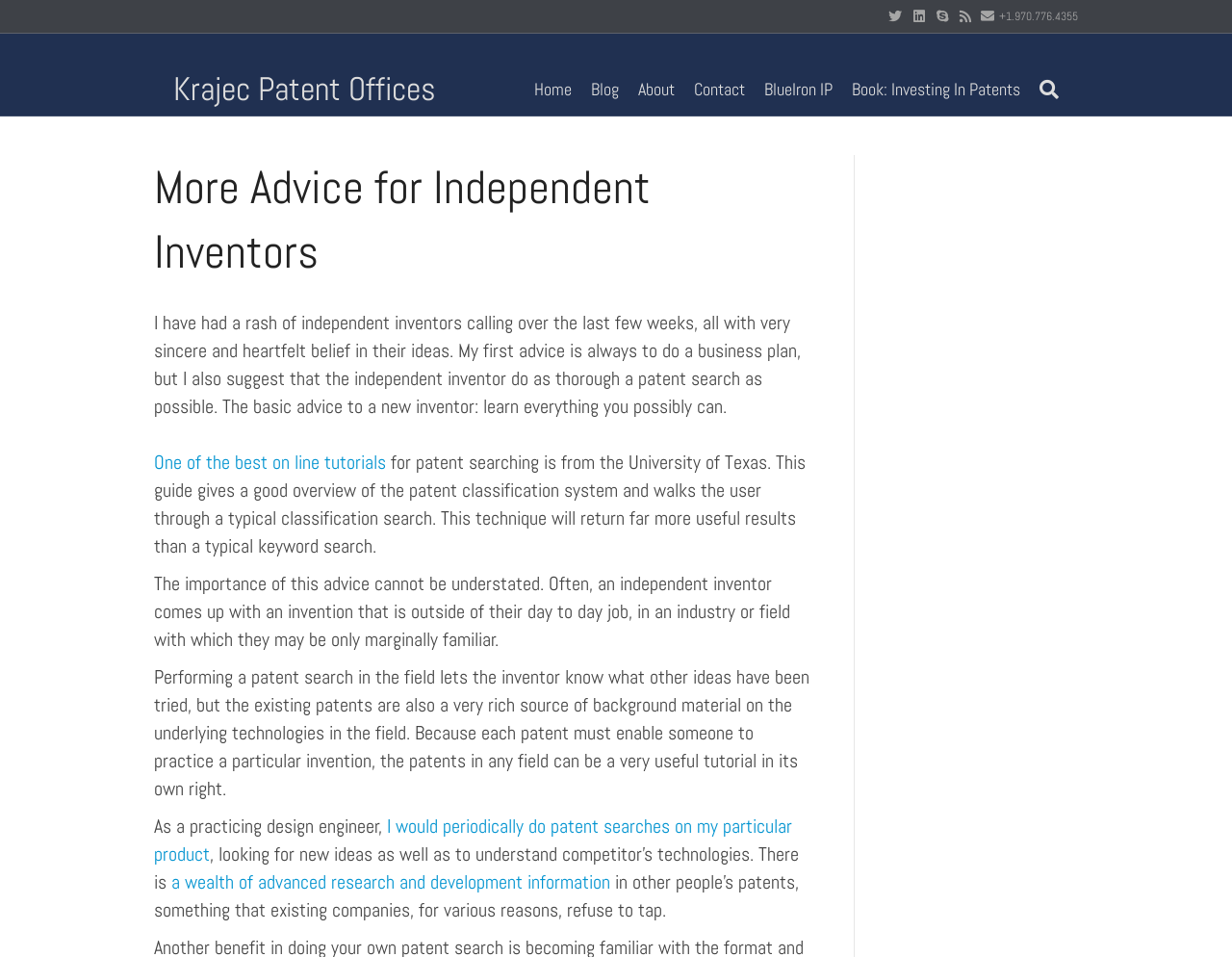Please give a short response to the question using one word or a phrase:
How many social media links are at the top of the webpage?

5